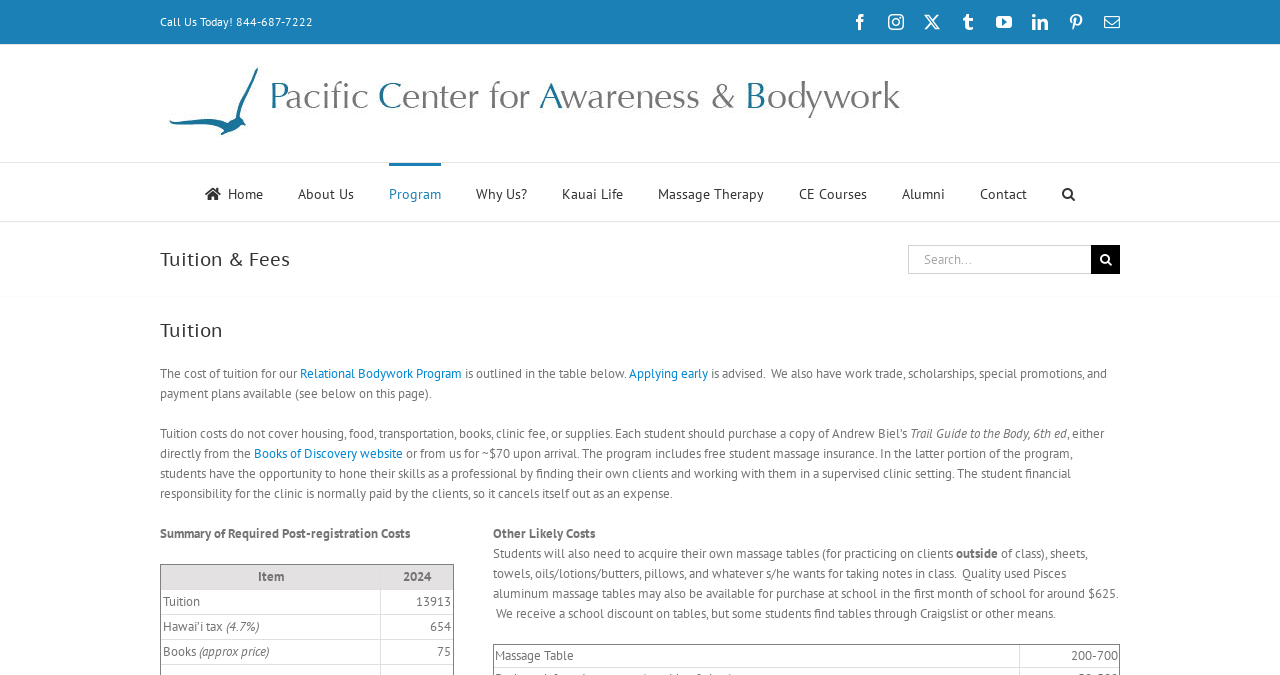What is the purpose of the clinic in the program?
Give a single word or phrase as your answer by examining the image.

To hone skills as a professional